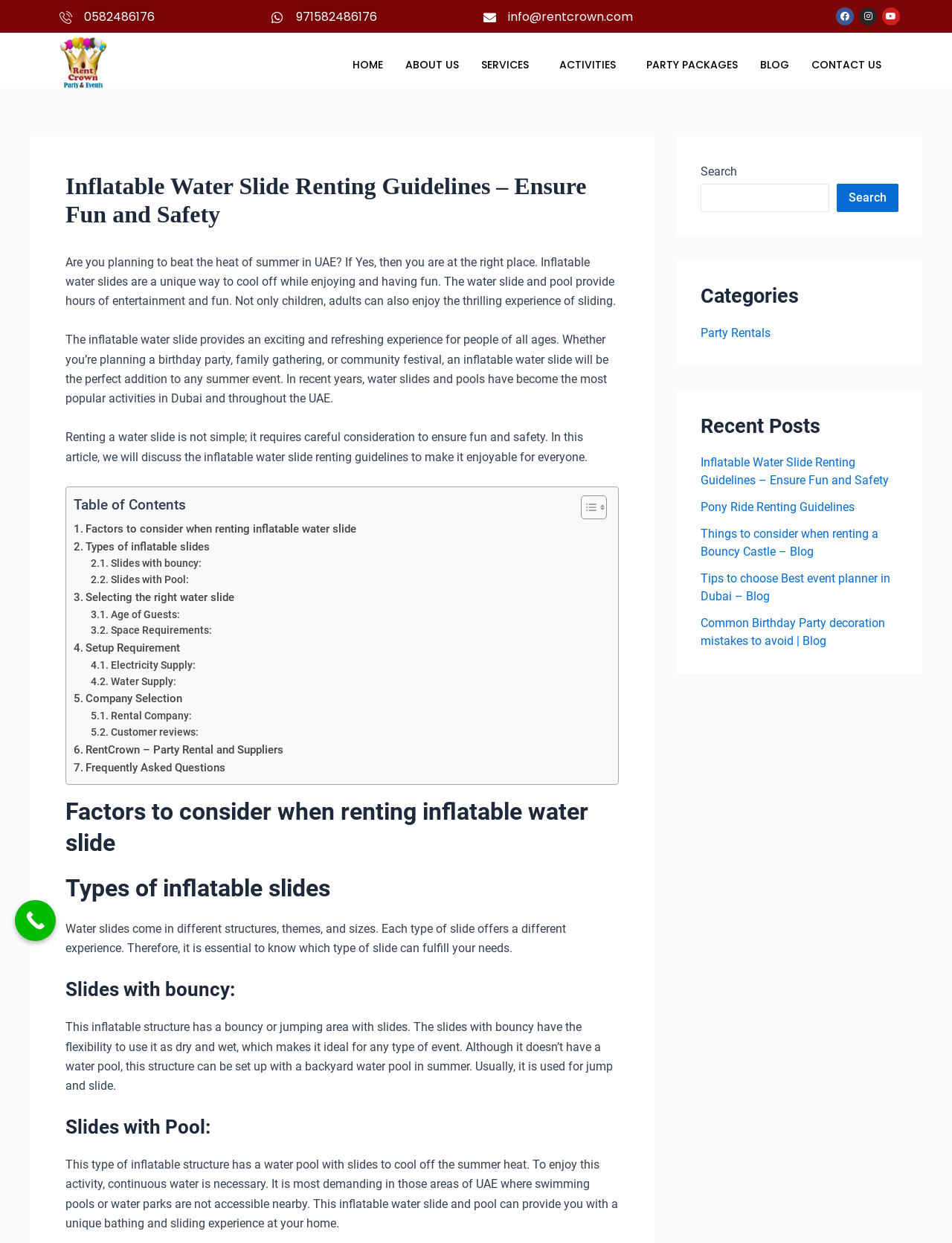Determine the bounding box coordinates of the UI element described by: "parent_node: Search name="s"".

[0.736, 0.148, 0.871, 0.171]